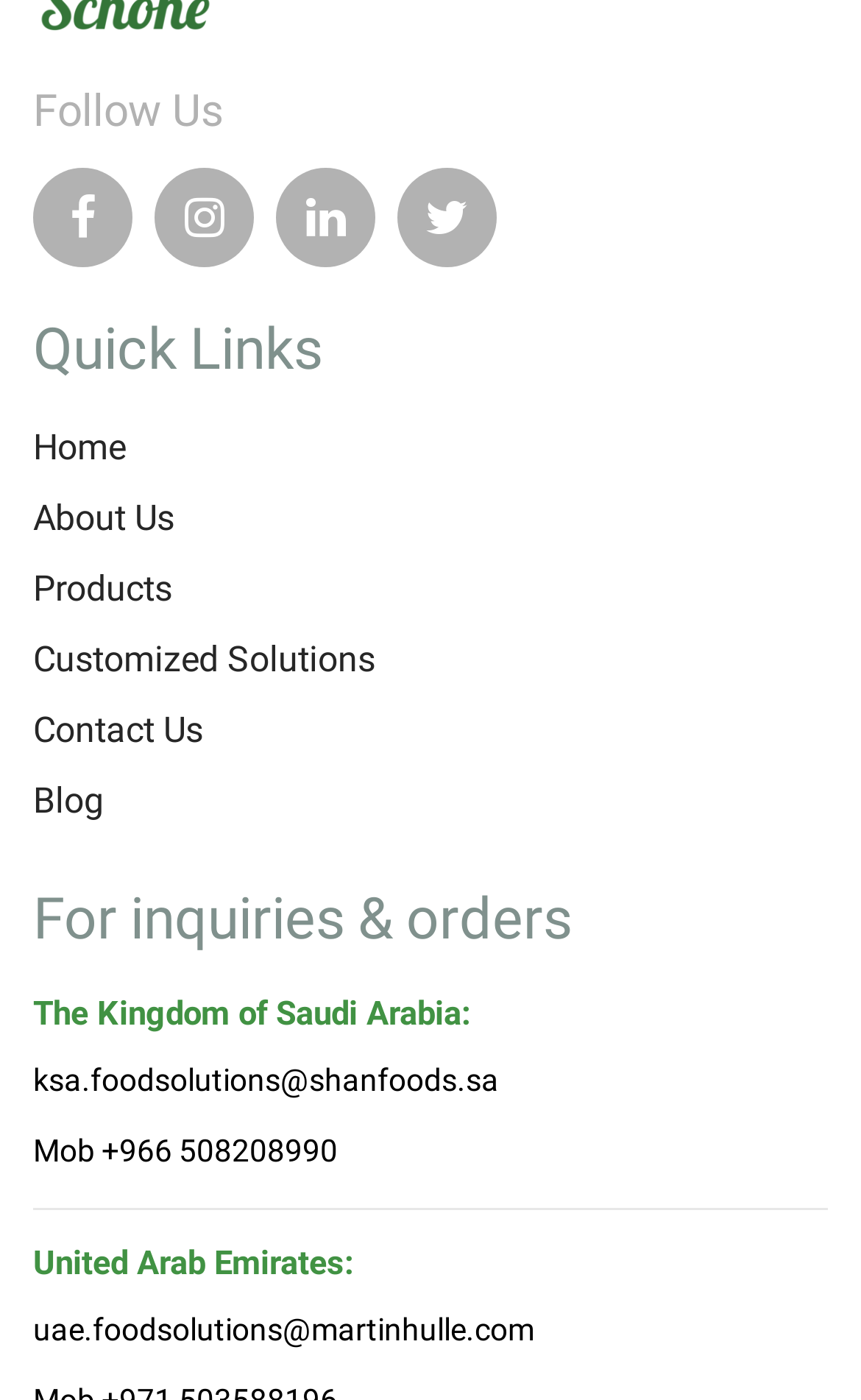Bounding box coordinates are to be given in the format (top-left x, top-left y, bottom-right x, bottom-right y). All values must be floating point numbers between 0 and 1. Provide the bounding box coordinate for the UI element described as: About Us

[0.038, 0.355, 0.203, 0.385]